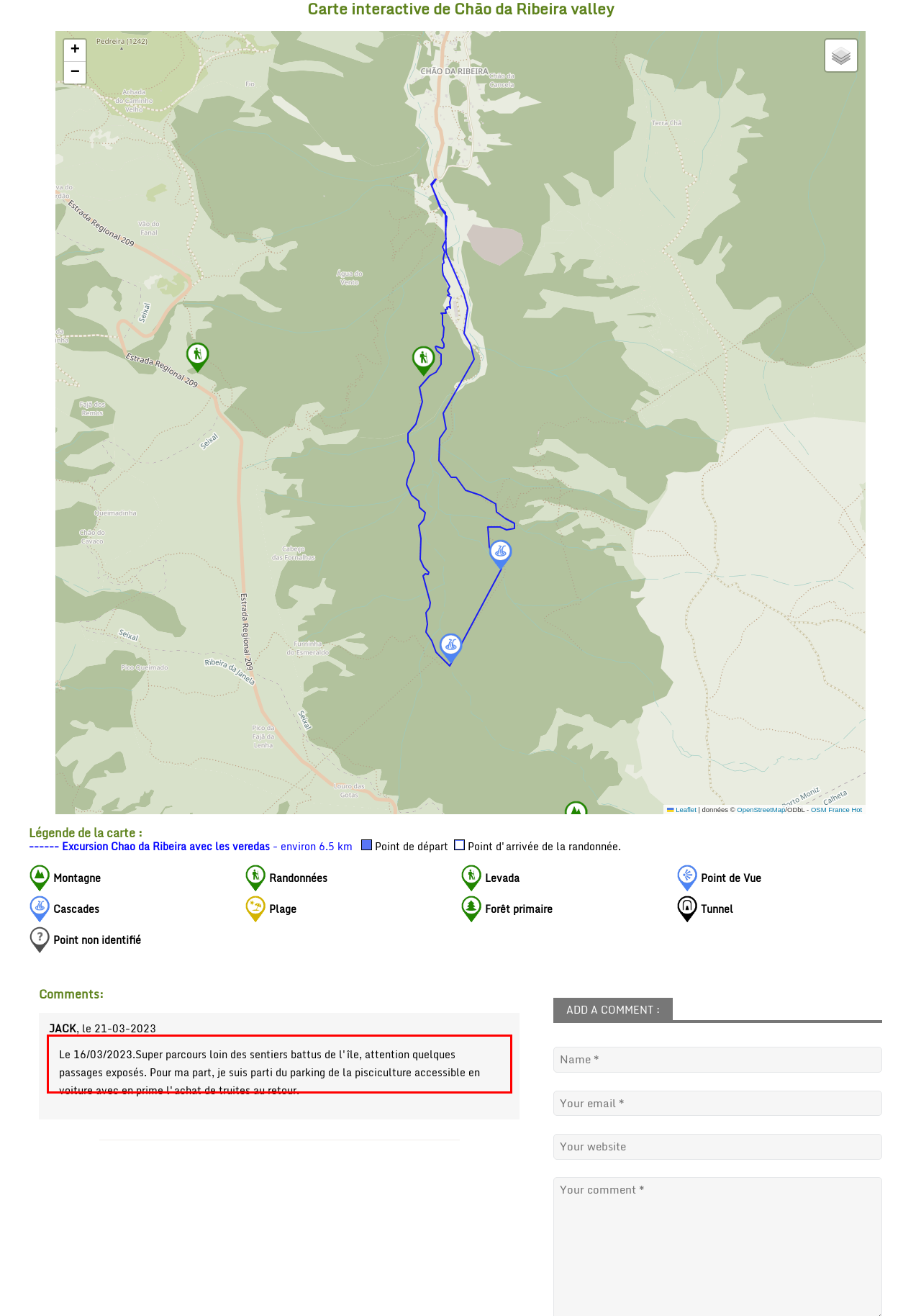Identify and transcribe the text content enclosed by the red bounding box in the given screenshot.

Le 16/03/2023.Super parcours loin des sentiers battus de l'île, attention quelques passages exposés. Pour ma part, je suis parti du parking de la pisciculture accessible en voiture avec en prime l'achat de truites au retour.